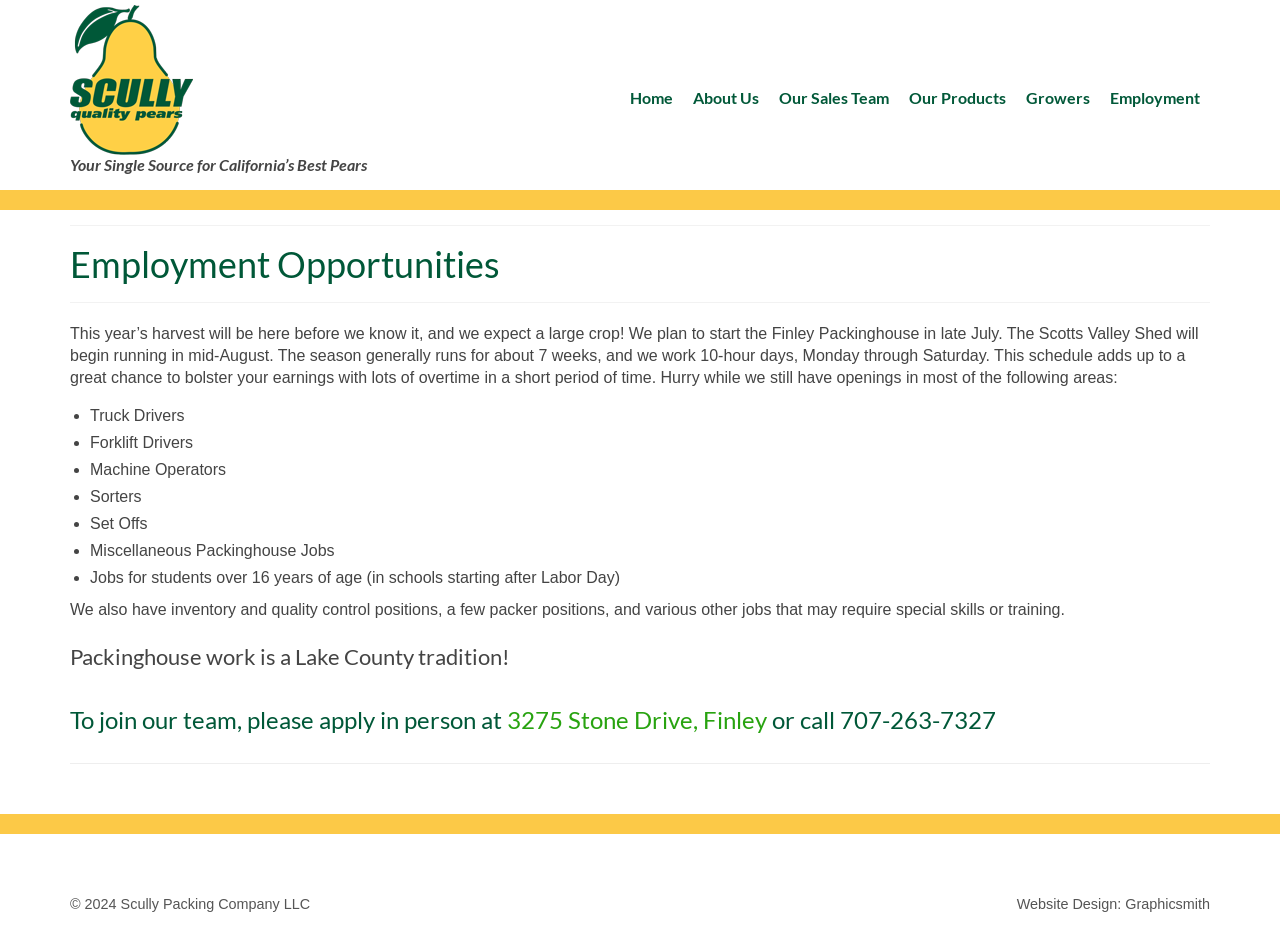Identify the bounding box coordinates of the specific part of the webpage to click to complete this instruction: "Apply for Employment".

[0.859, 0.085, 0.945, 0.123]